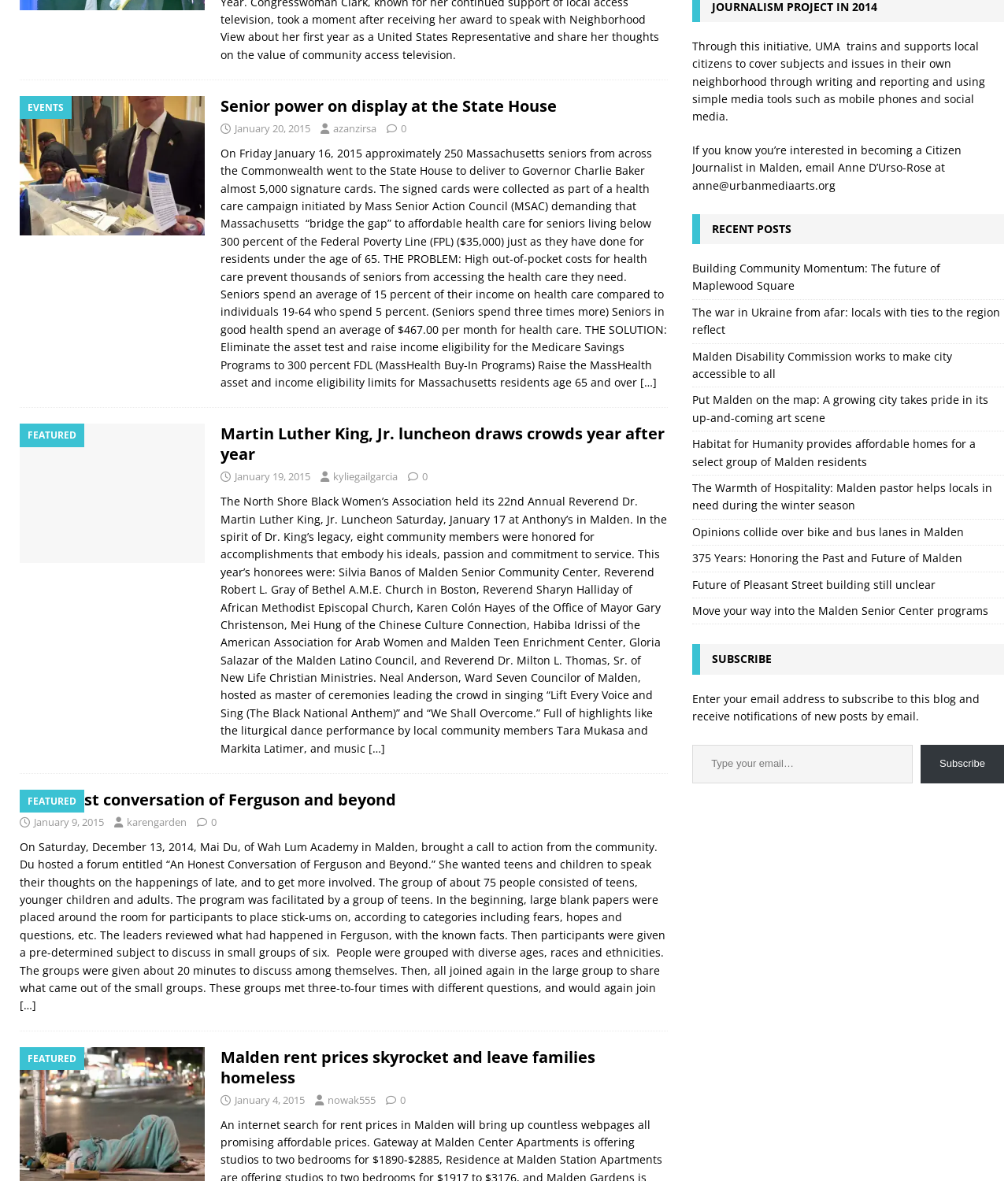Predict the bounding box of the UI element based on this description: "nowak555".

[0.325, 0.925, 0.373, 0.937]